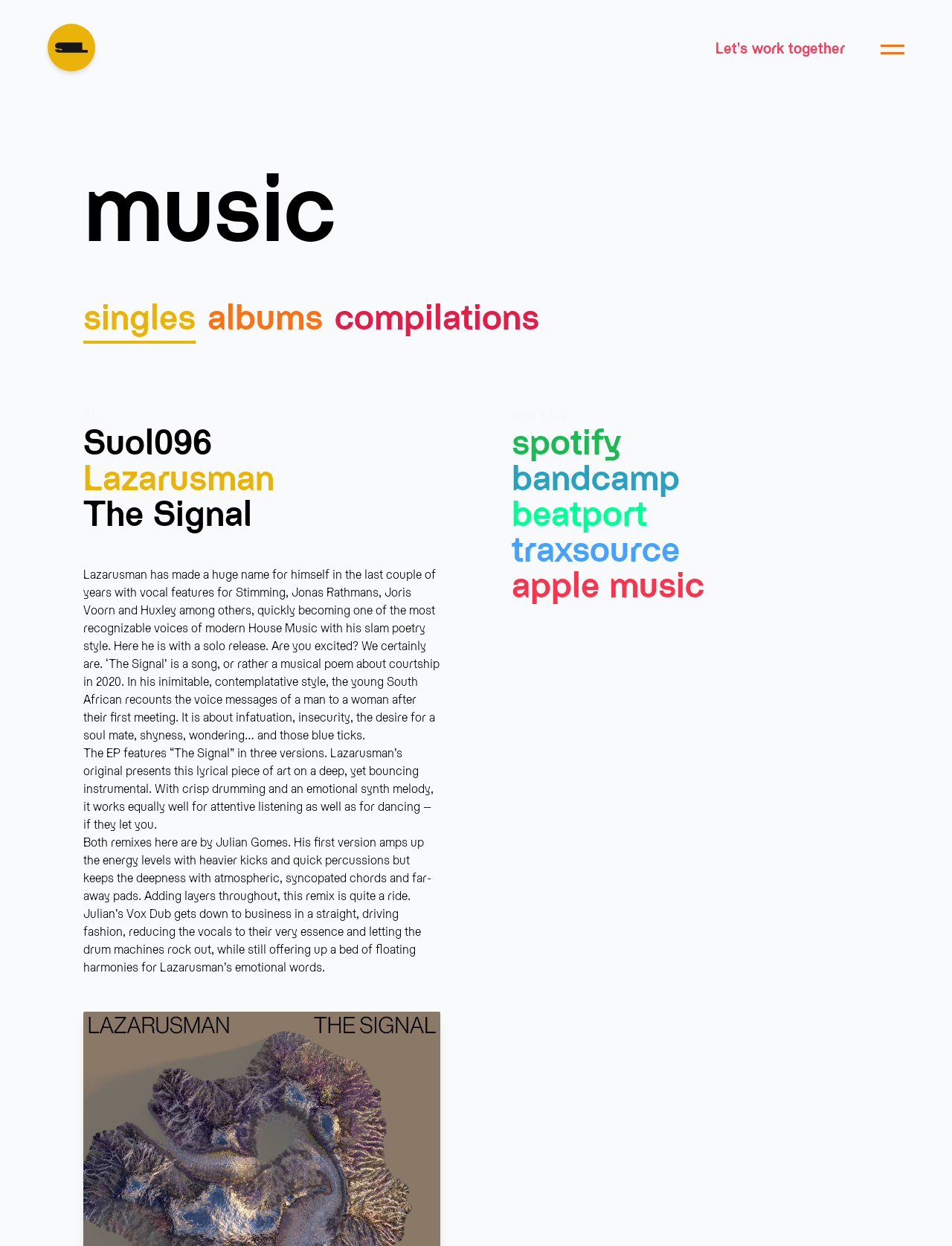Based on the image, provide a detailed response to the question:
What is the title of the song described on this page?

I found the answer by reading the text that describes the song, which mentions 'The Signal' as a song about courtship in 2020.